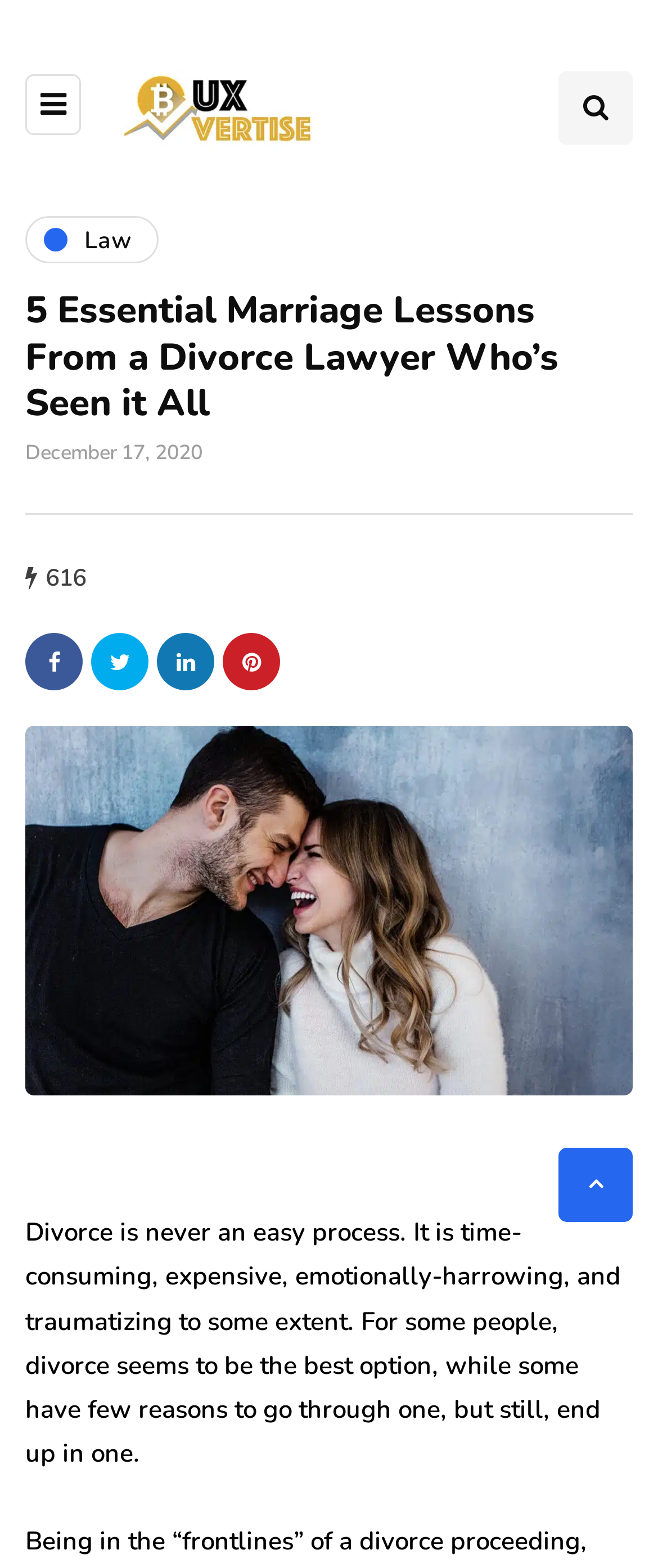Determine the bounding box coordinates of the clickable region to follow the instruction: "Search for something".

[0.849, 0.045, 0.962, 0.093]